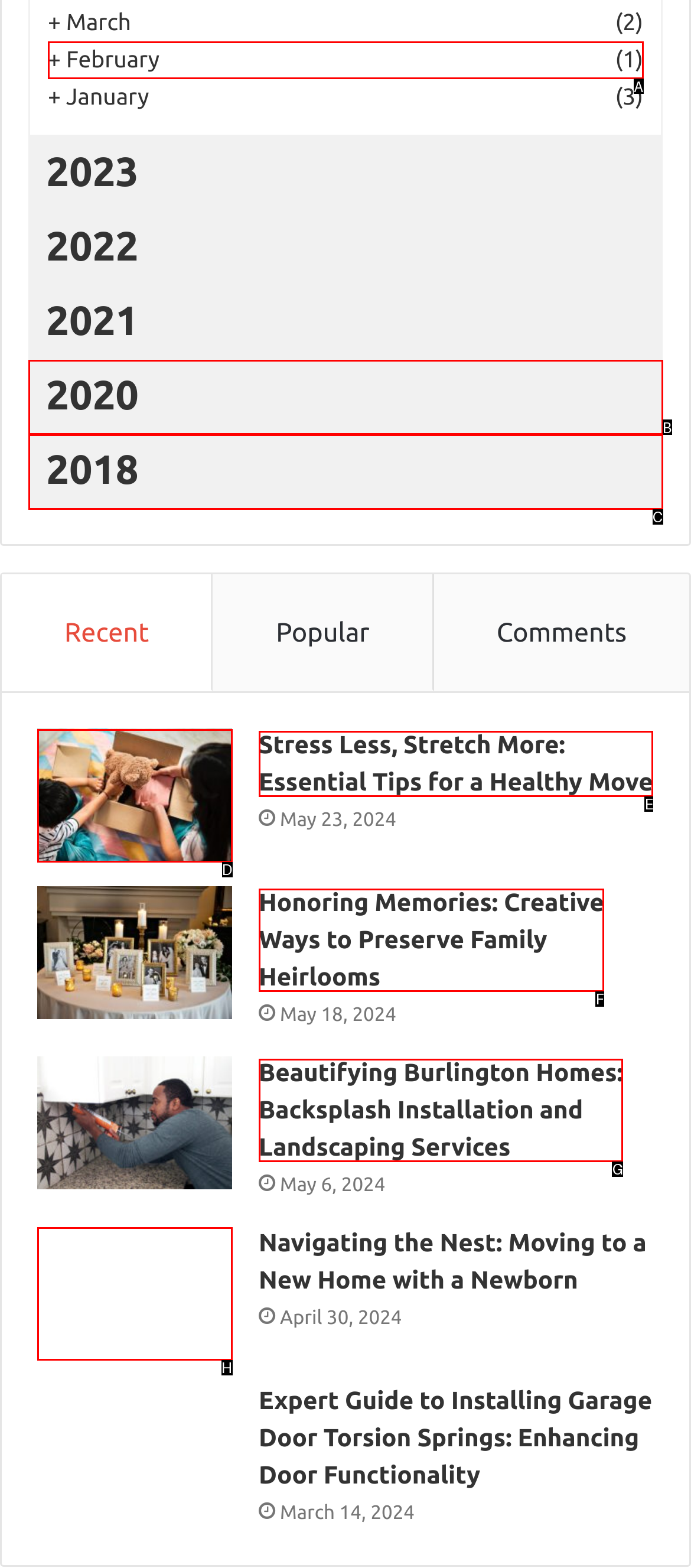Choose the letter of the UI element that aligns with the following description: 2018
State your answer as the letter from the listed options.

C